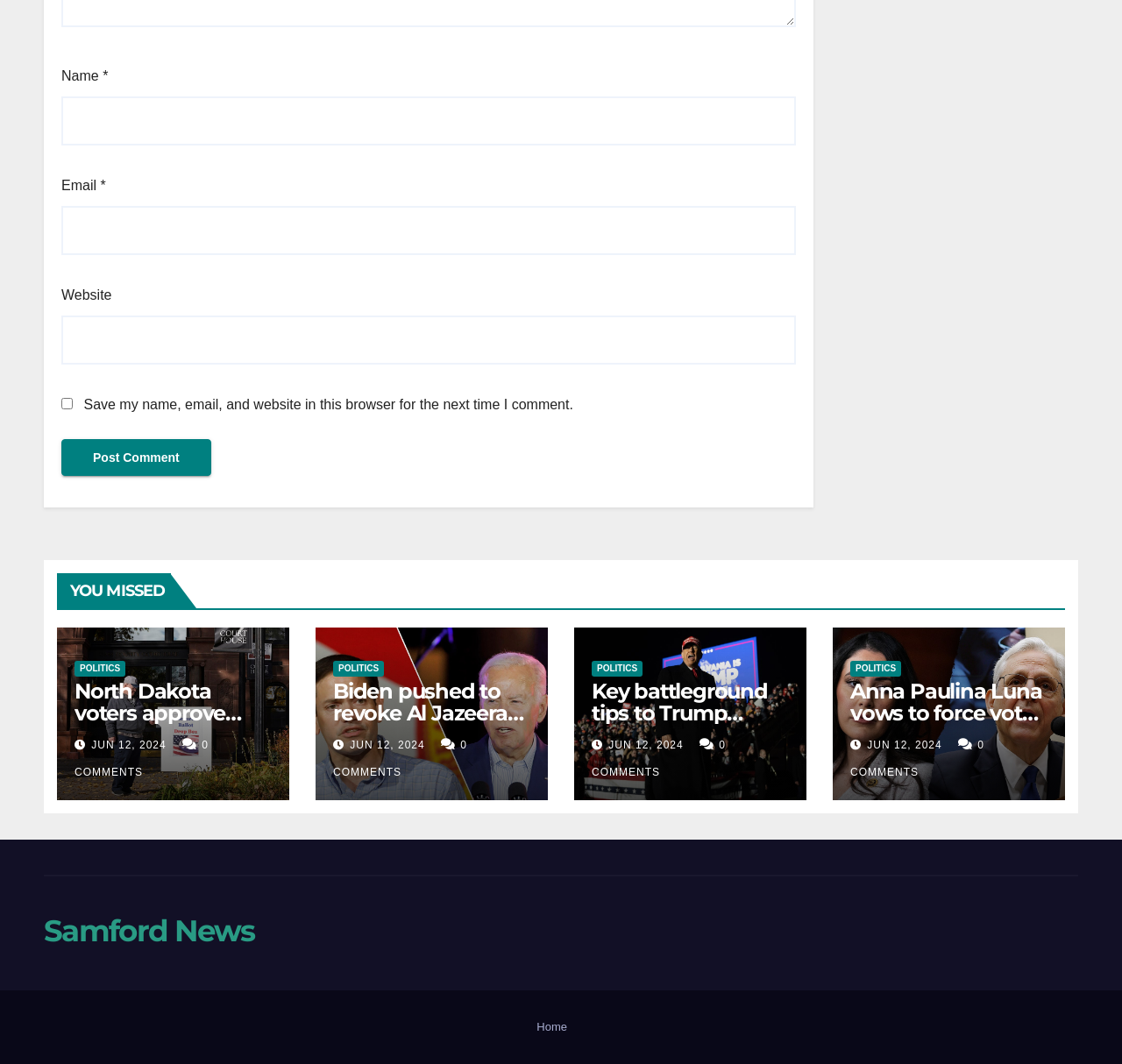Please determine the bounding box coordinates of the area that needs to be clicked to complete this task: 'Go to the 'Samford News' page'. The coordinates must be four float numbers between 0 and 1, formatted as [left, top, right, bottom].

[0.039, 0.857, 0.227, 0.892]